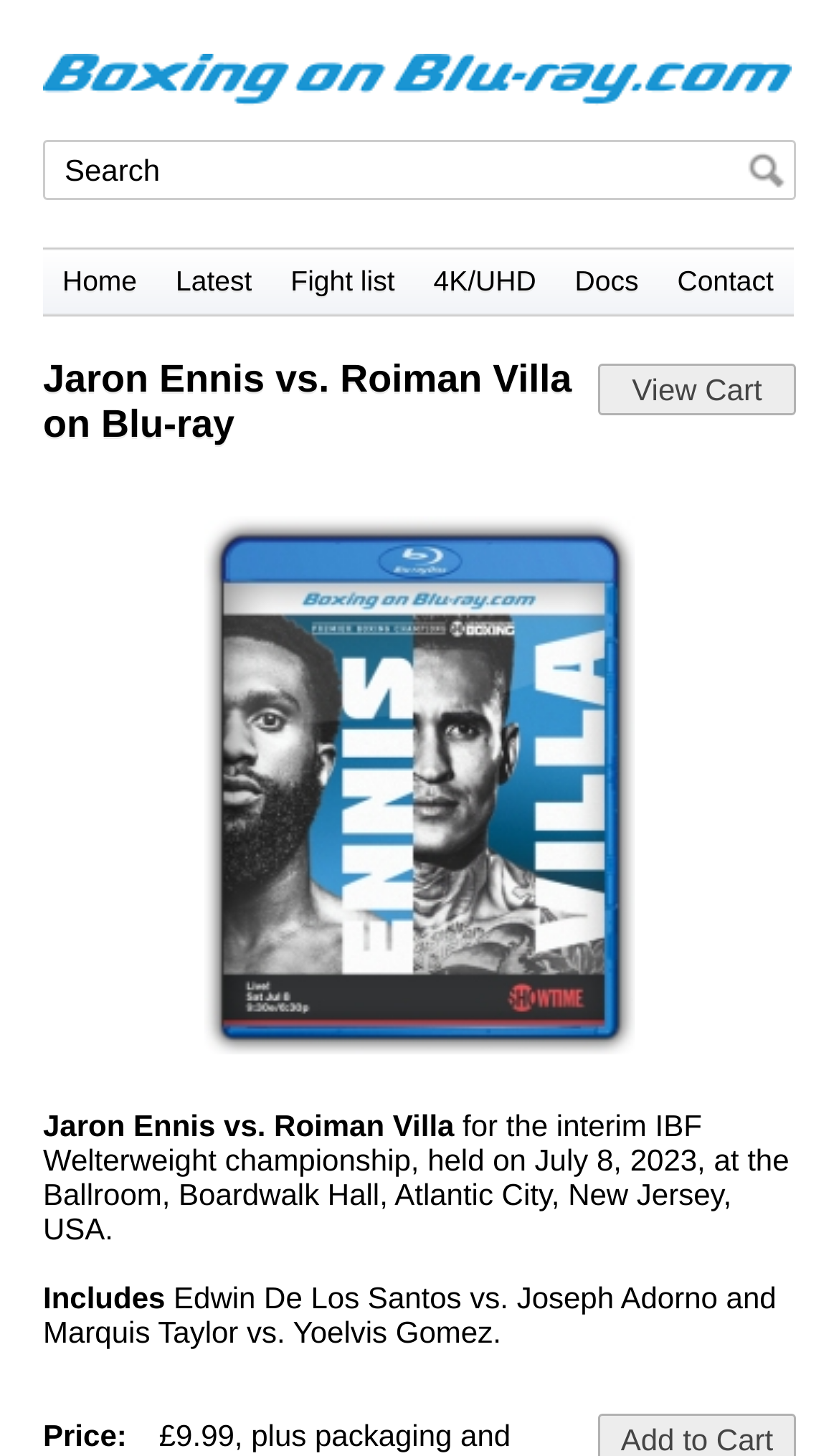Where was the event held?
Please answer the question with as much detail and depth as you can.

The text on the webpage mentions that the event was held on July 8, 2023, at the Ballroom, Boardwalk Hall, Atlantic City, New Jersey, USA, which indicates the location of the event.